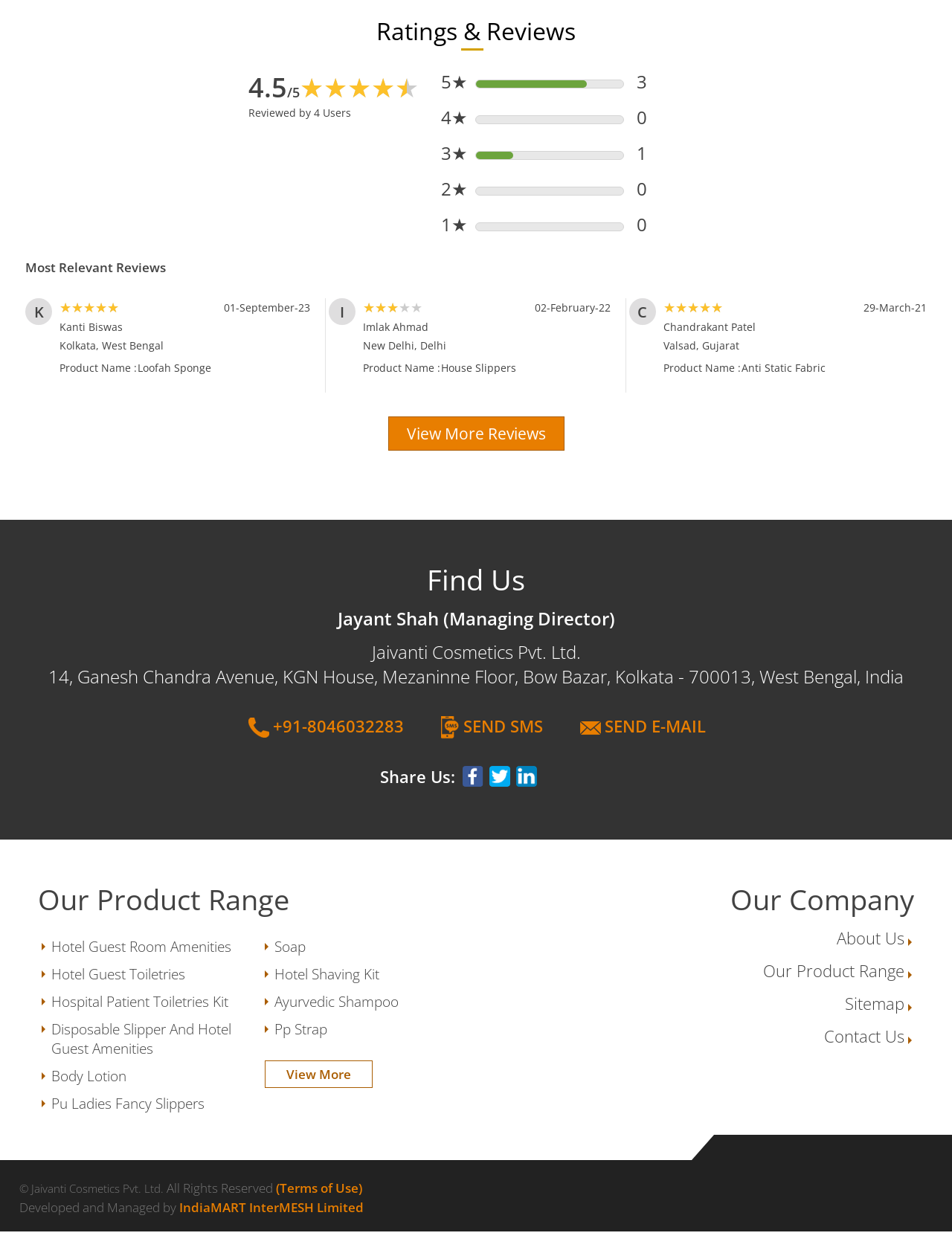Could you find the bounding box coordinates of the clickable area to complete this instruction: "Click the Home link"?

None